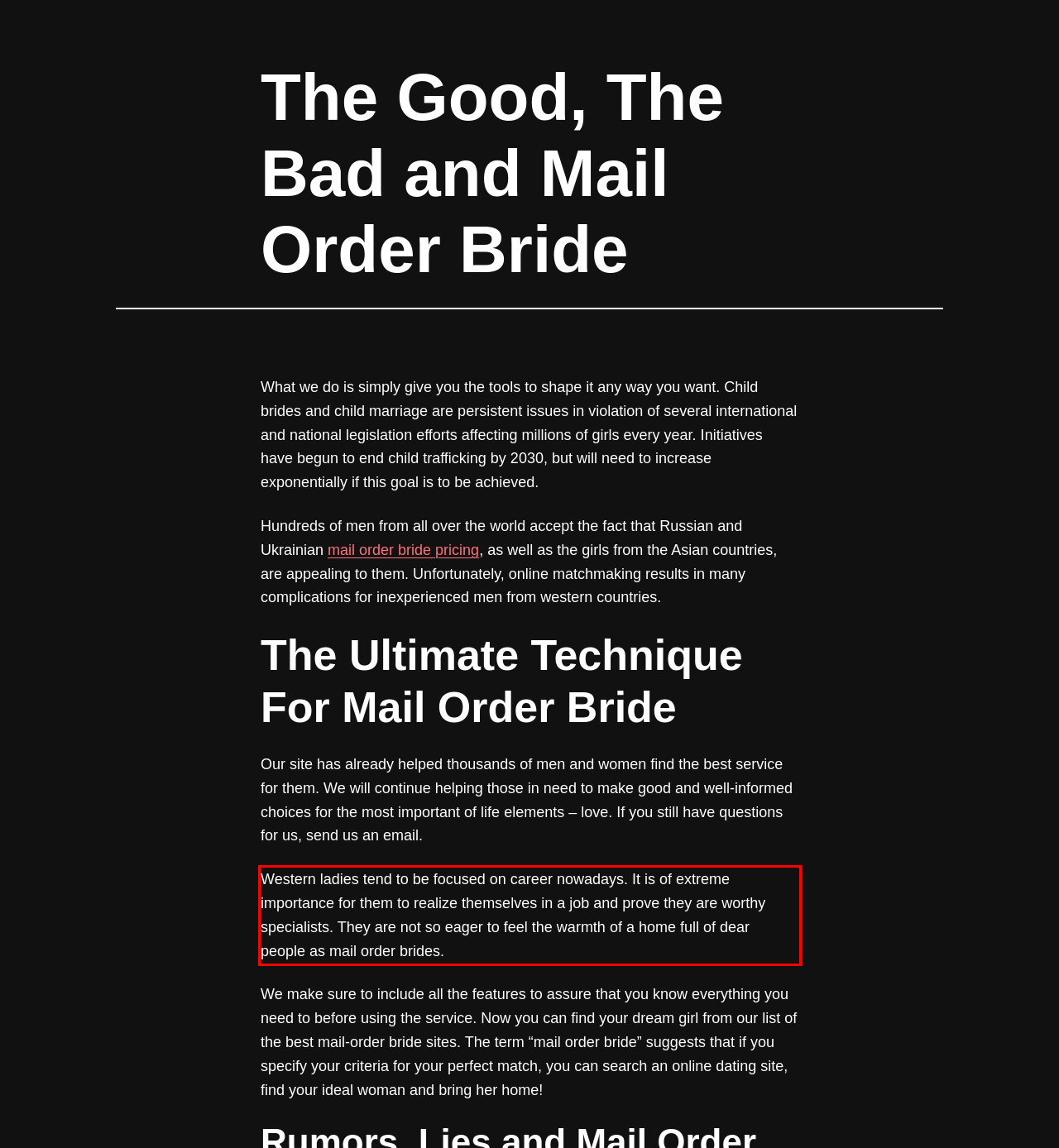There is a screenshot of a webpage with a red bounding box around a UI element. Please use OCR to extract the text within the red bounding box.

Western ladies tend to be focused on career nowadays. It is of extreme importance for them to realize themselves in a job and prove they are worthy specialists. They are not so eager to feel the warmth of a home full of dear people as mail order brides.